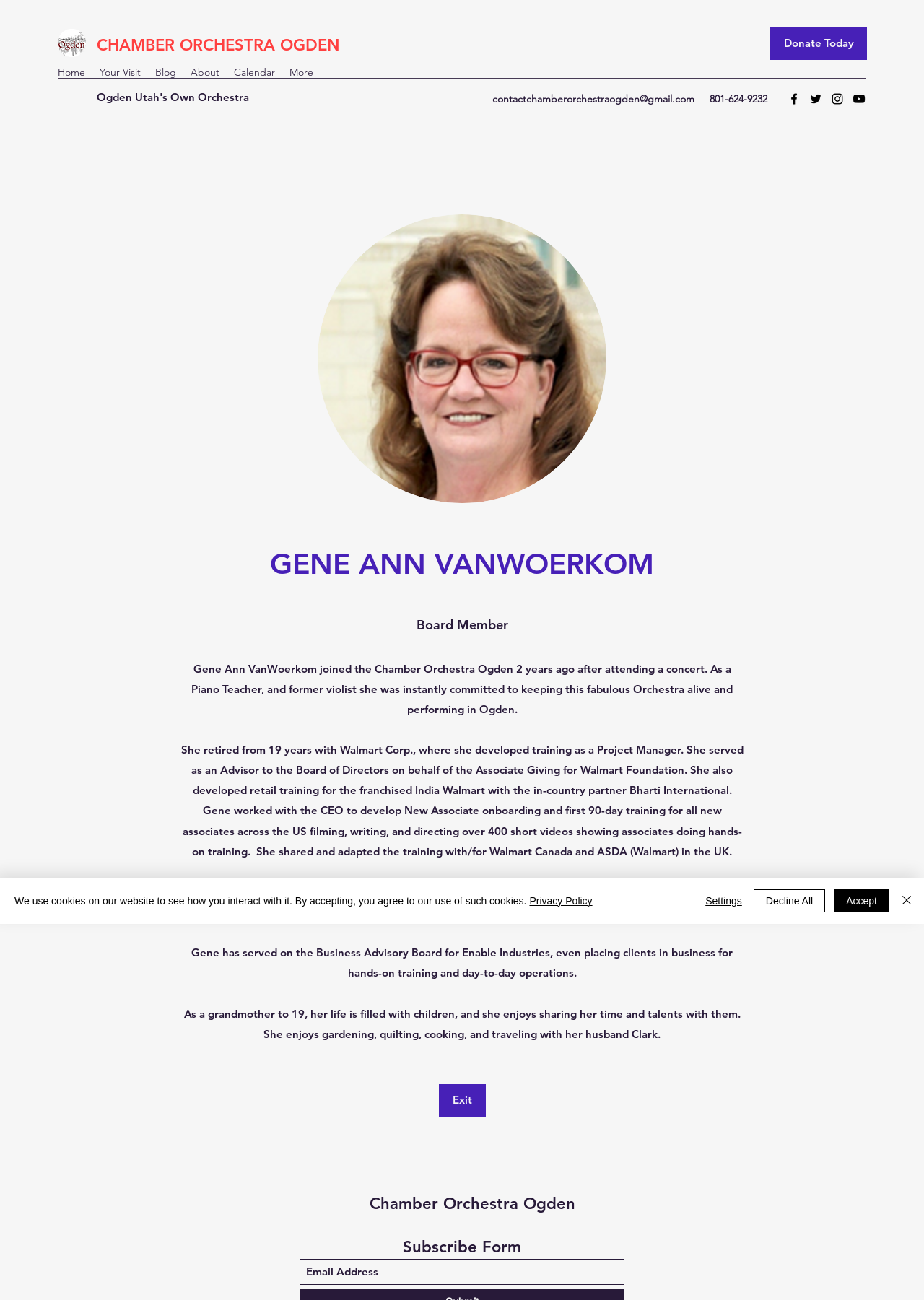Please find and provide the title of the webpage.

GENE ANN VANWOERKOM